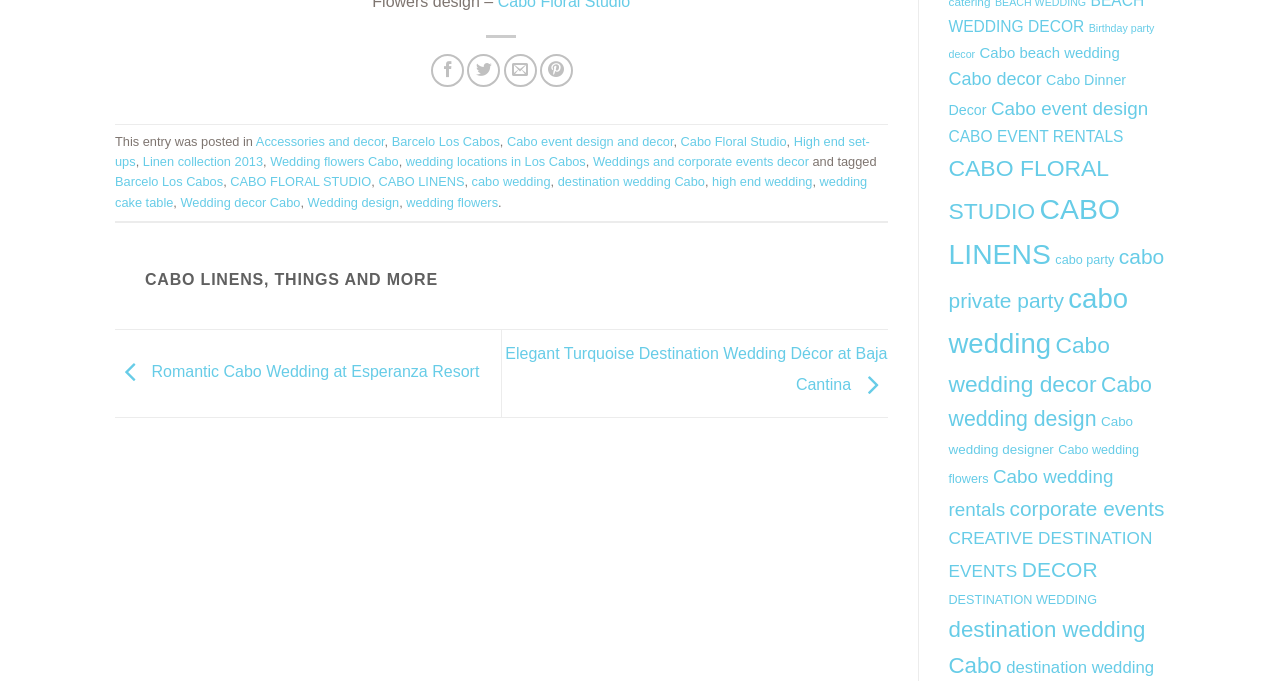Provide a short answer to the following question with just one word or phrase: What is the theme of the webpage?

Wedding and event decor